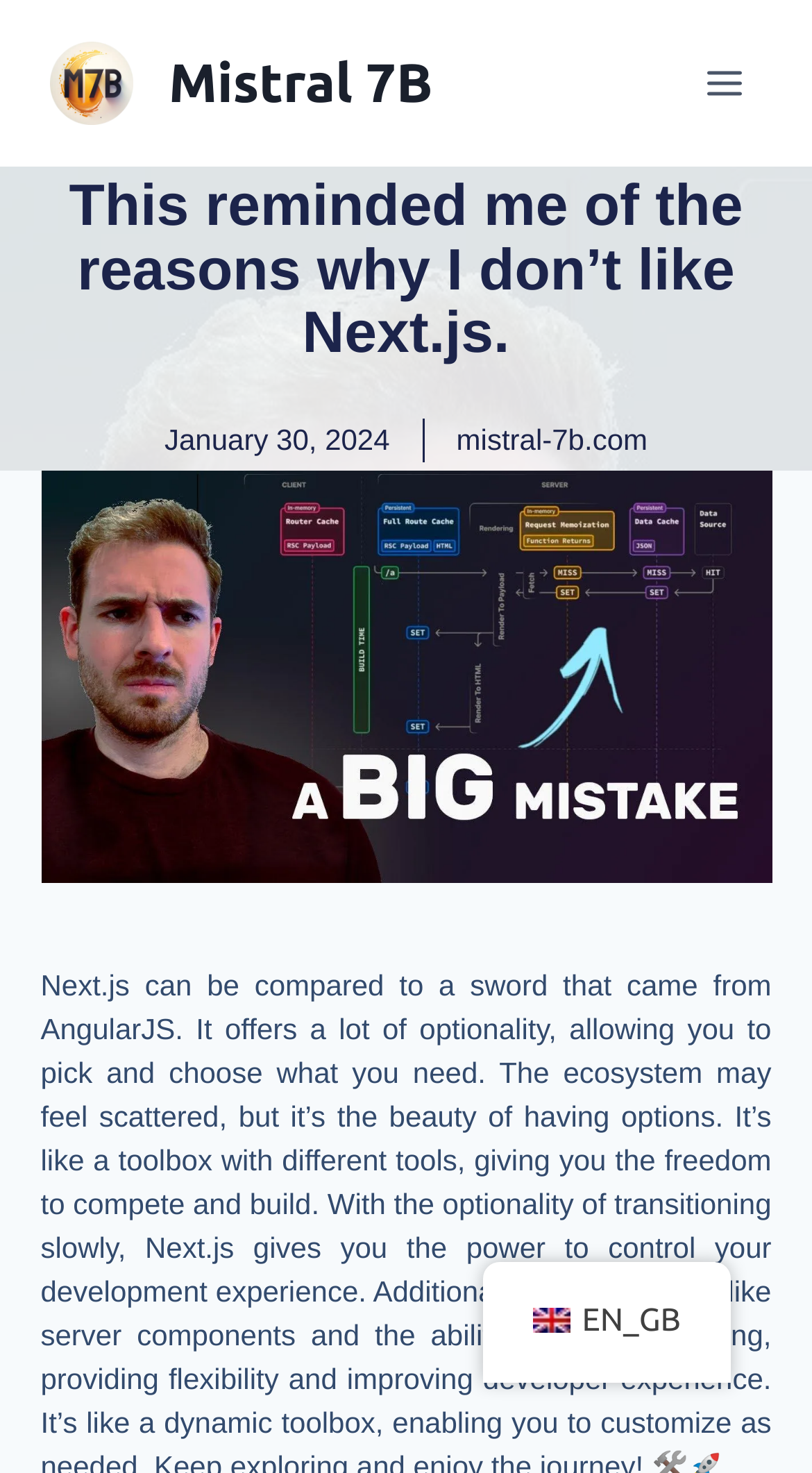Can you find and provide the main heading text of this webpage?

This reminded me of the reasons why I don’t like Next.js.